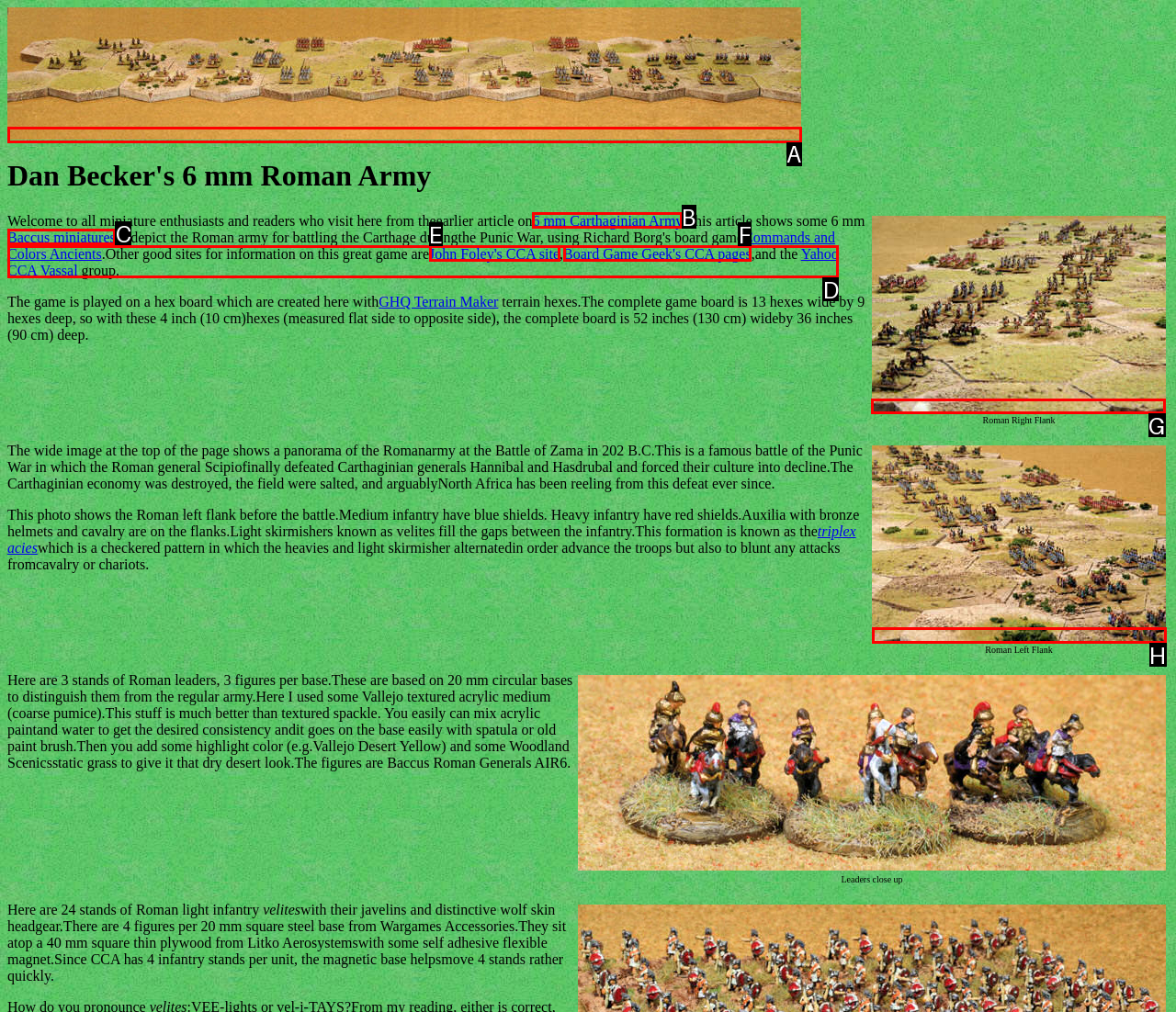Determine which HTML element should be clicked for this task: Click on the link to view the Roman Right Flank
Provide the option's letter from the available choices.

G